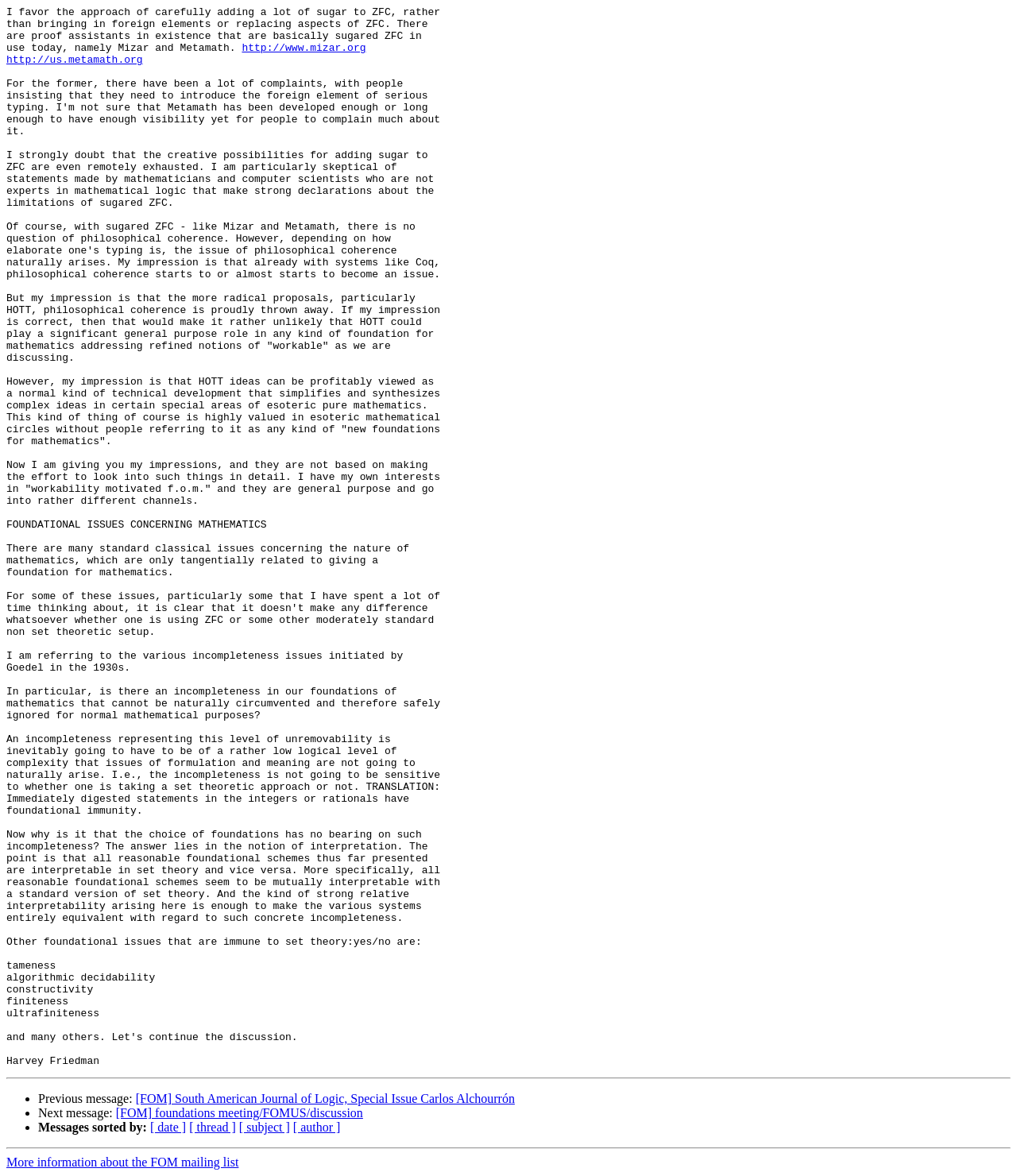Use a single word or phrase to answer the question:
What is the purpose of the links at the top?

To access related websites